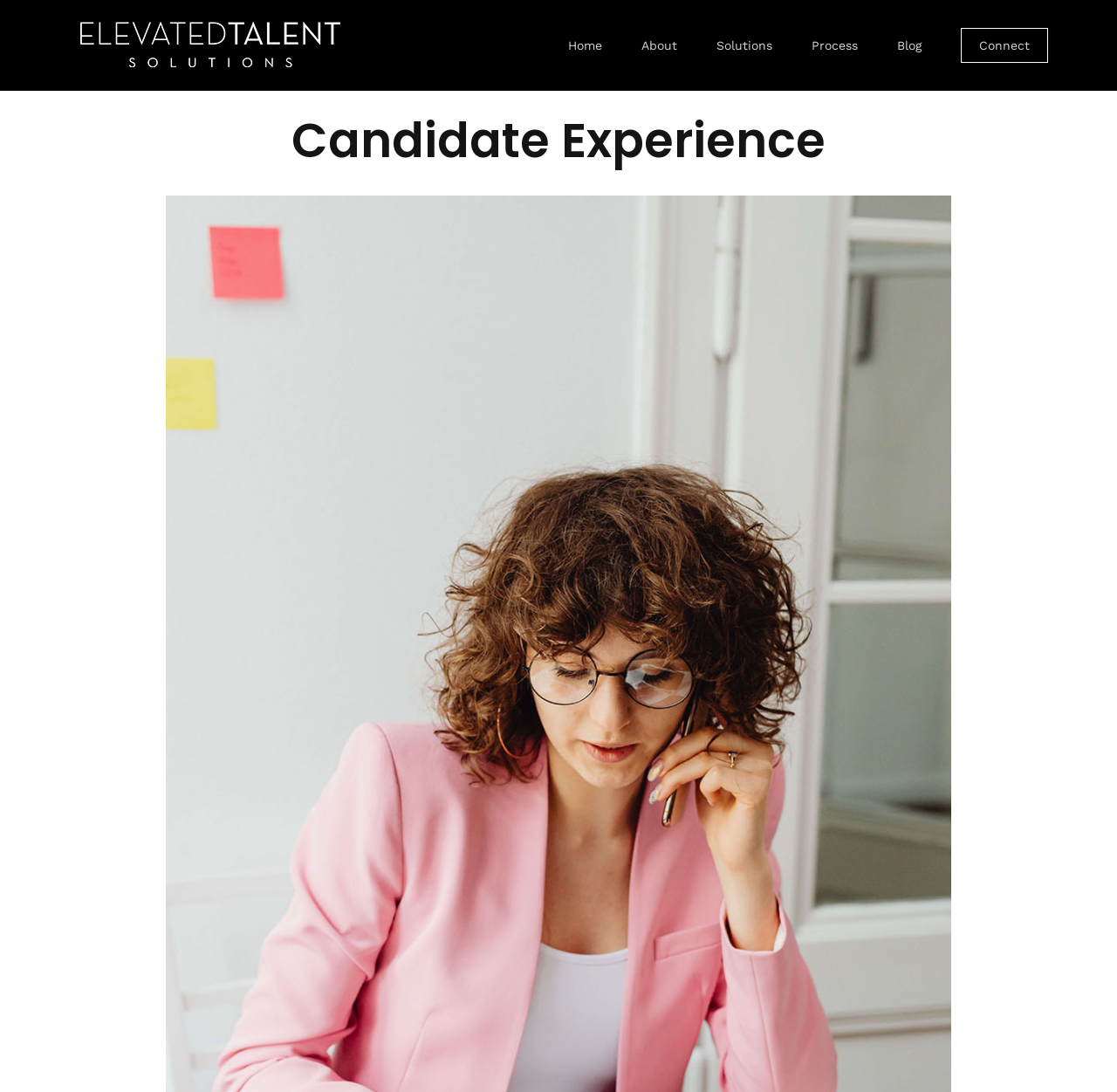Are there any submenus on the webpage?
Utilize the information in the image to give a detailed answer to the question.

I found a link element with the description 'Solutions' which has a 'hasPopup' attribute, indicating that it has a submenu.